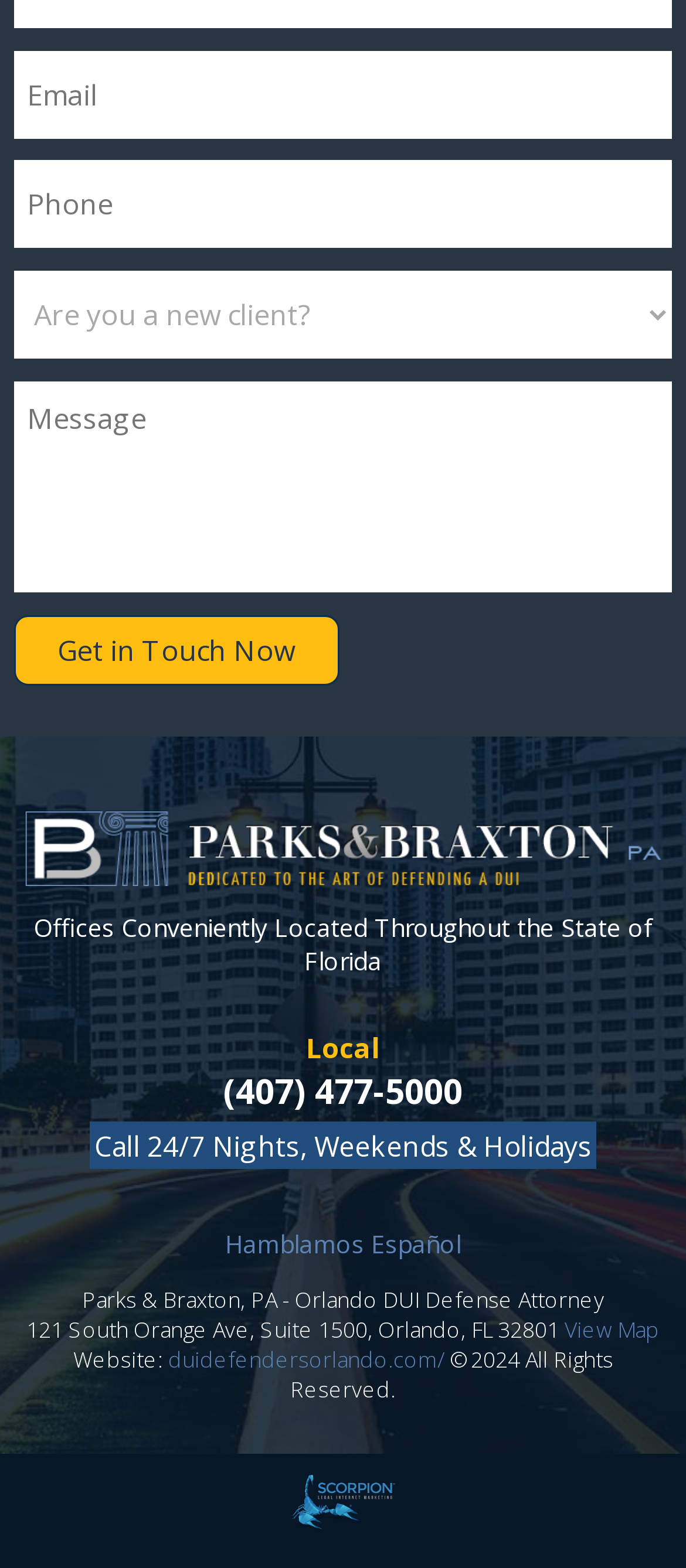What is the address of the Orlando DUI Defense Attorney?
Utilize the image to construct a detailed and well-explained answer.

I found the address by looking at the text '121 South Orange Ave, Suite 1500,' and the state and zip code 'FL' and '32801' respectively, which are located nearby.